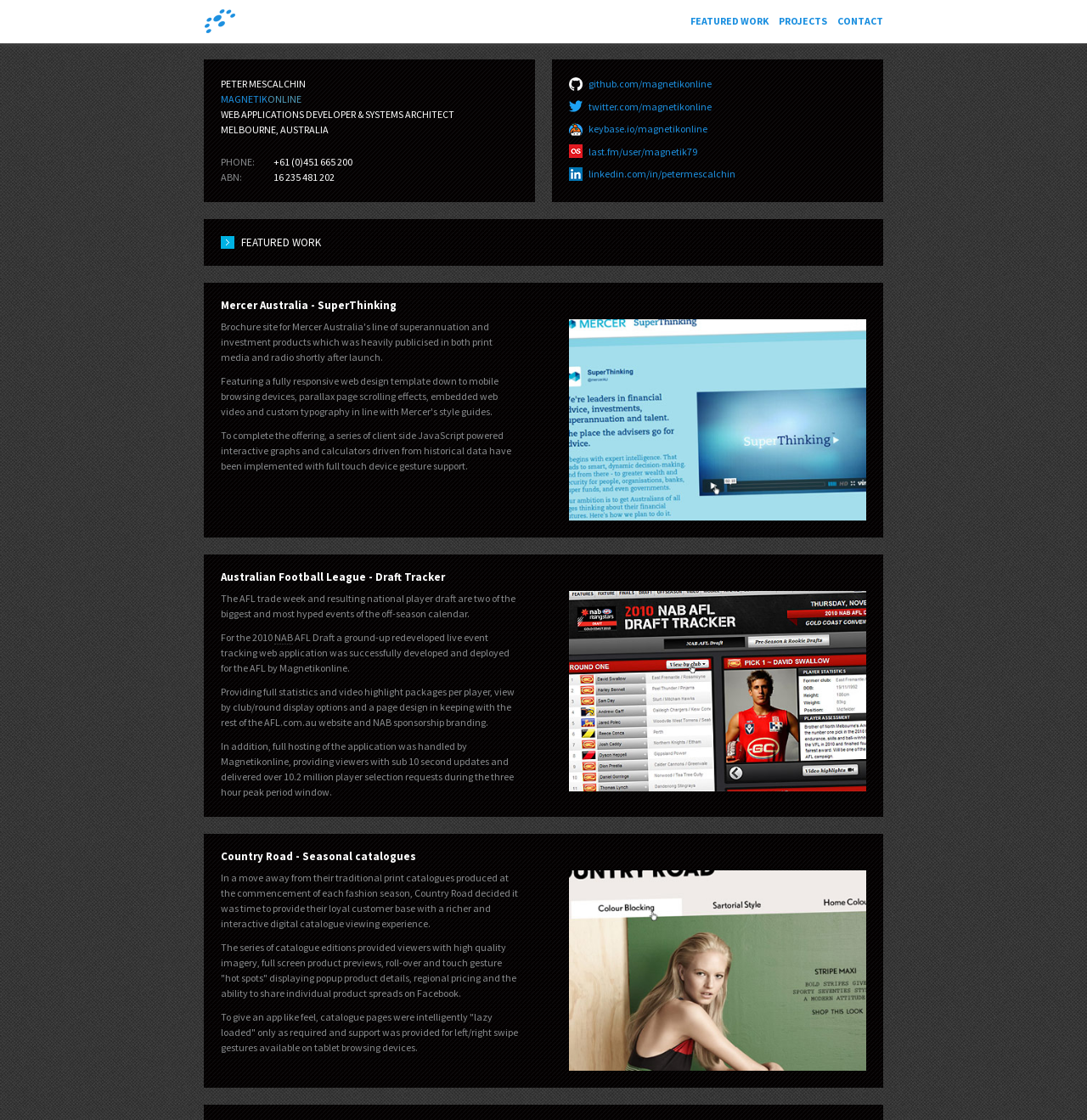Could you please study the image and provide a detailed answer to the question:
What is the location of Magnetikonline?

I found the answer by looking at the static text elements on the webpage, specifically the one that says 'MELBOURNE, AUSTRALIA'.